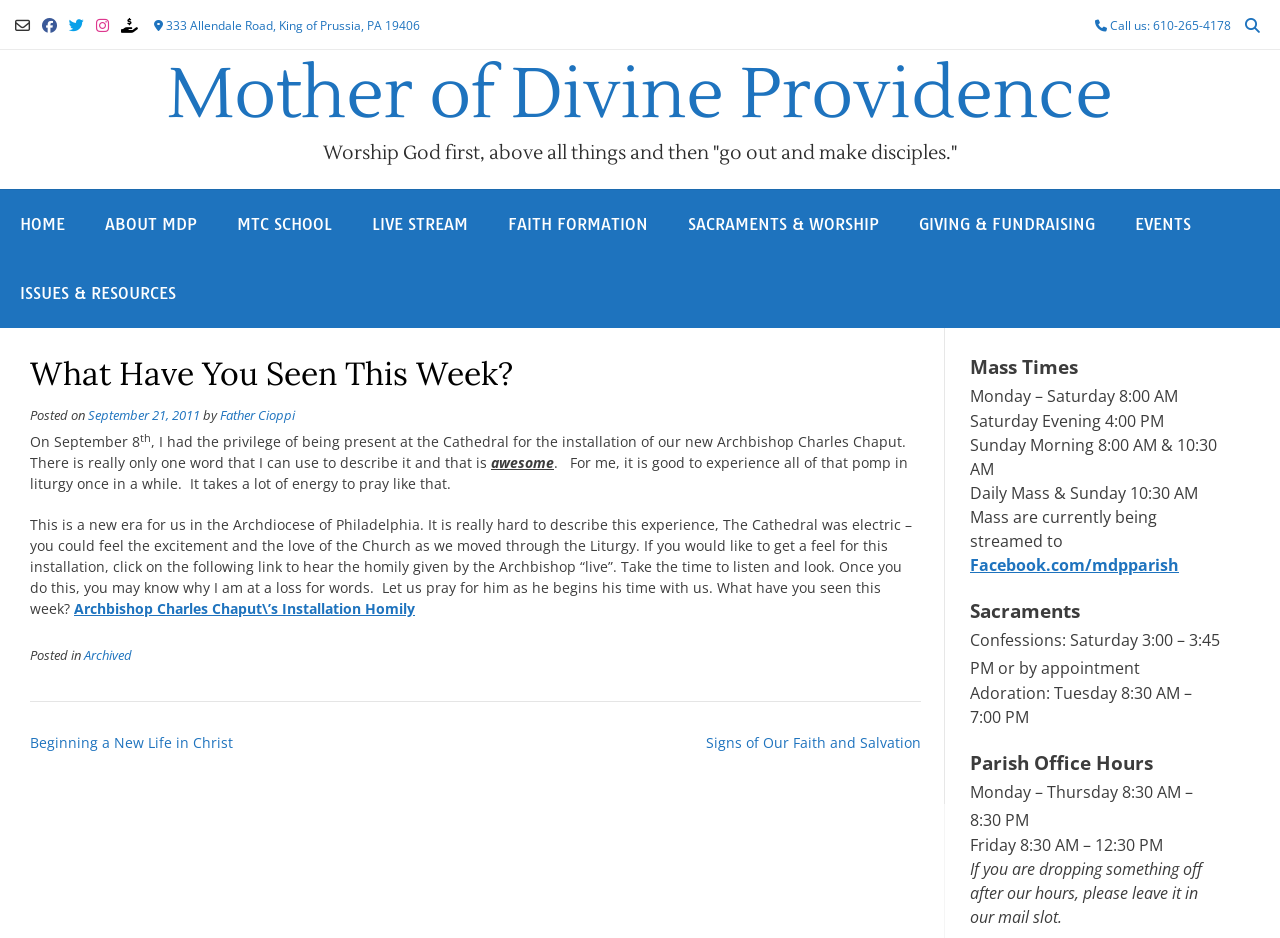Could you find the bounding box coordinates of the clickable area to complete this instruction: "Read the Archbishop Charles Chaput’s Installation Homily"?

[0.058, 0.639, 0.324, 0.659]